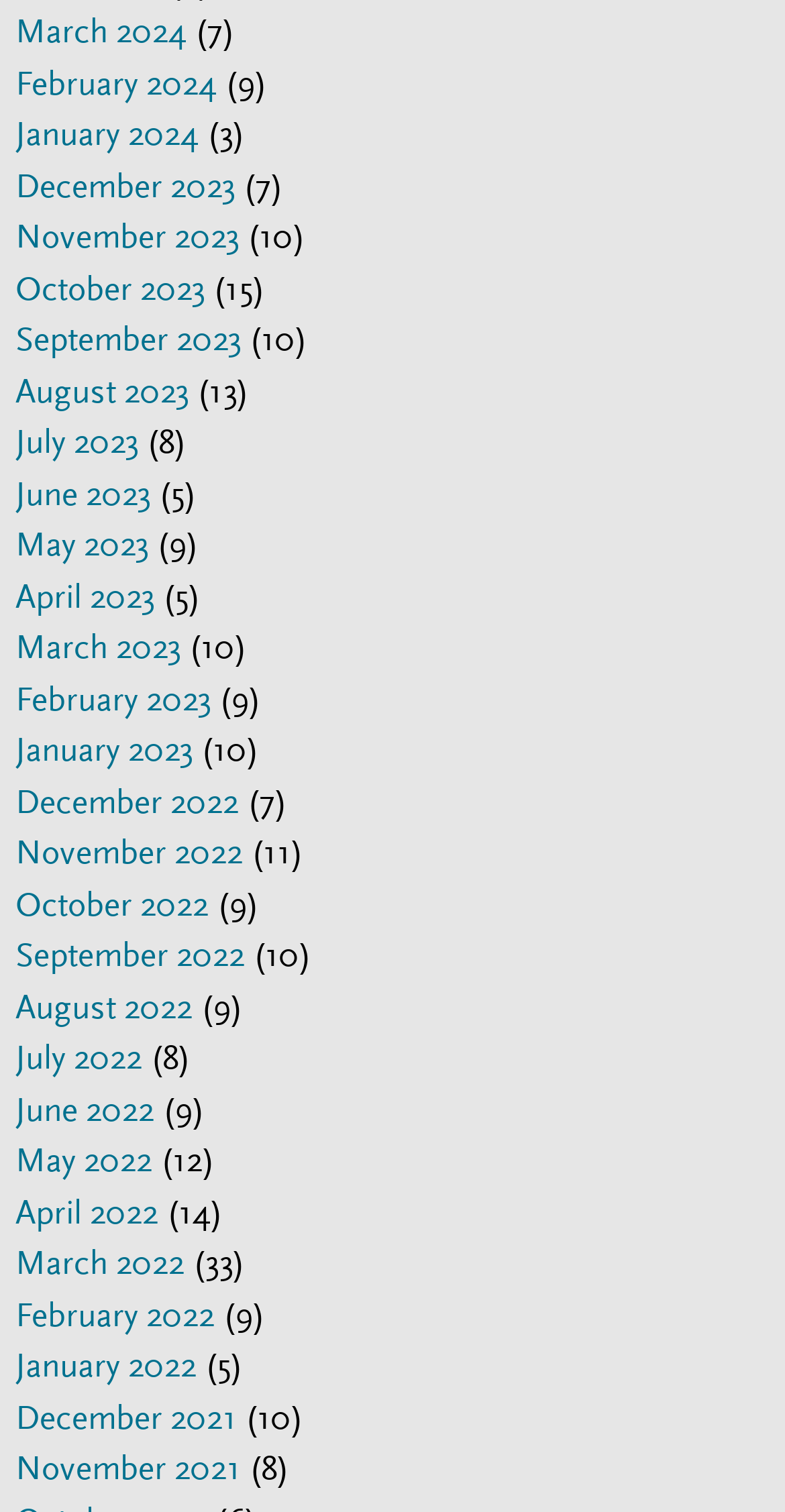Please answer the following question using a single word or phrase: Are there any months with the same number of items?

Yes